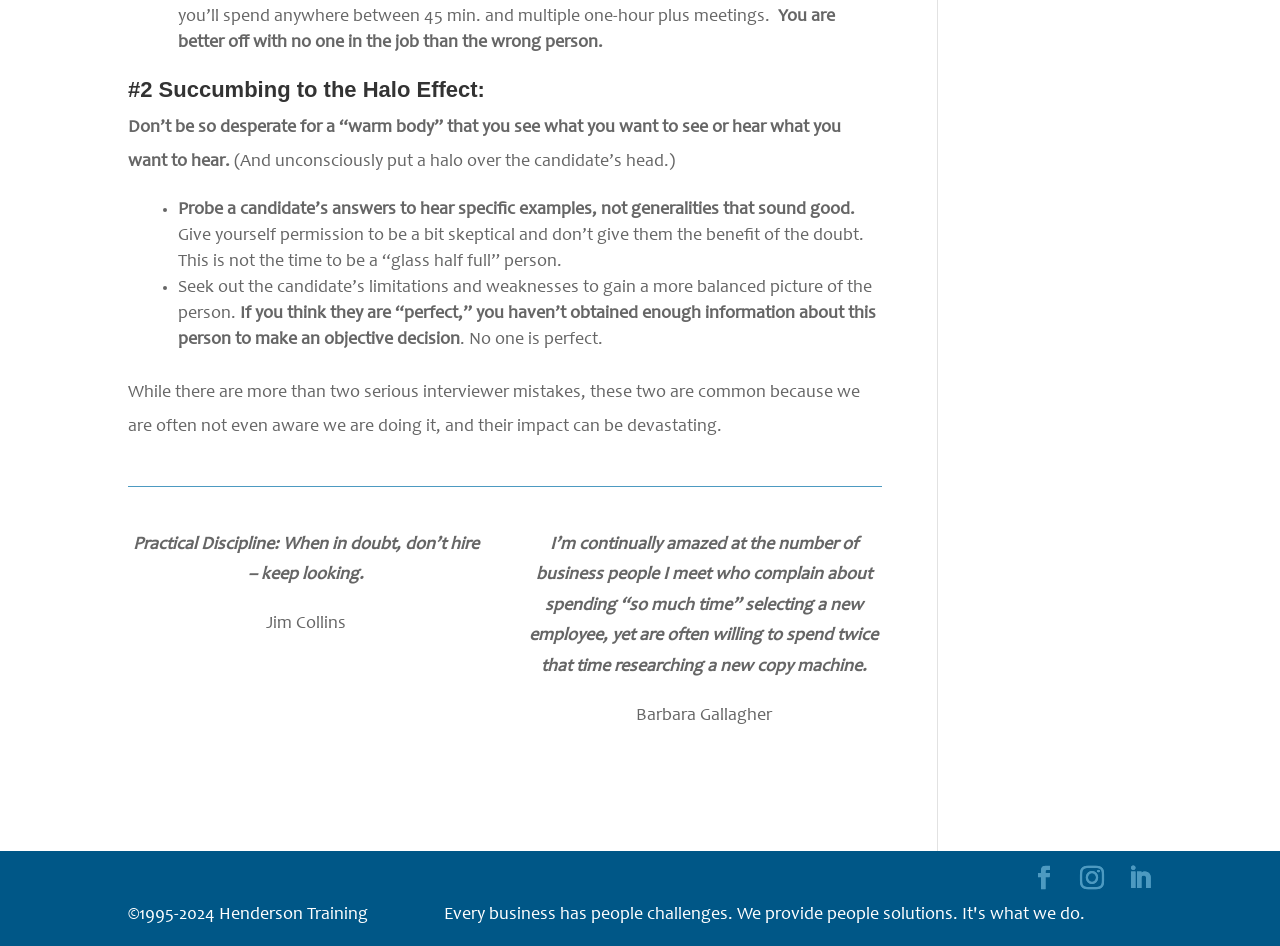Please answer the following question using a single word or phrase: 
Who said 'I'm continually amazed at the number of business people I meet who complain about spending “so much time” selecting a new employee, yet are often willing to spend twice that time researching a new copy machine.'?

Barbara Gallagher